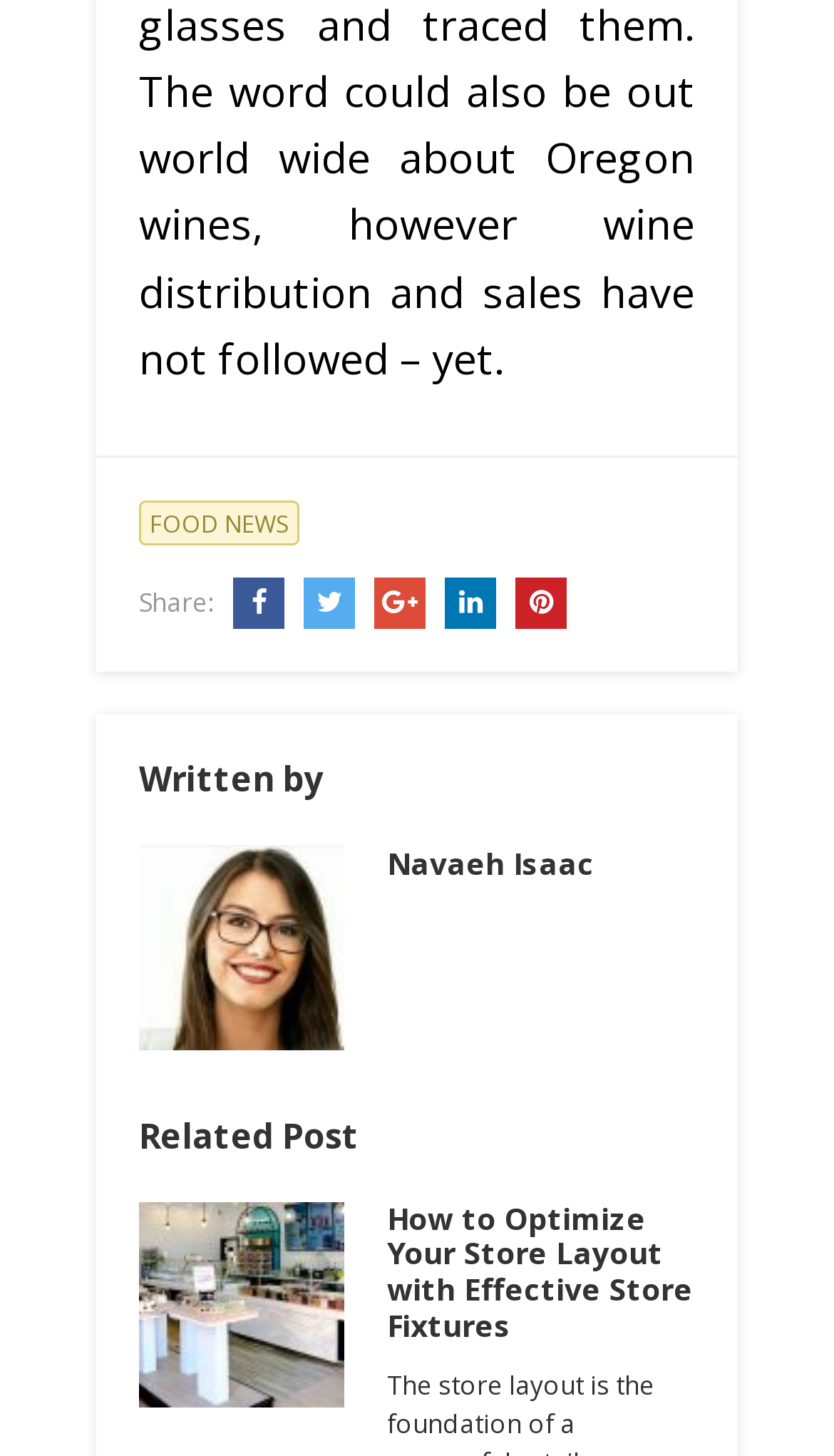Please provide a comprehensive response to the question based on the details in the image: What is the title of the related post?

The related post section is denoted by a heading element with the text 'Related Post'. Below this heading, there is an image and a heading element with the text 'How to Optimize Your Store Layout with Effective Store Fixtures', which is also a link. Therefore, the title of the related post is 'How to Optimize Your Store Layout with Effective Store Fixtures'.